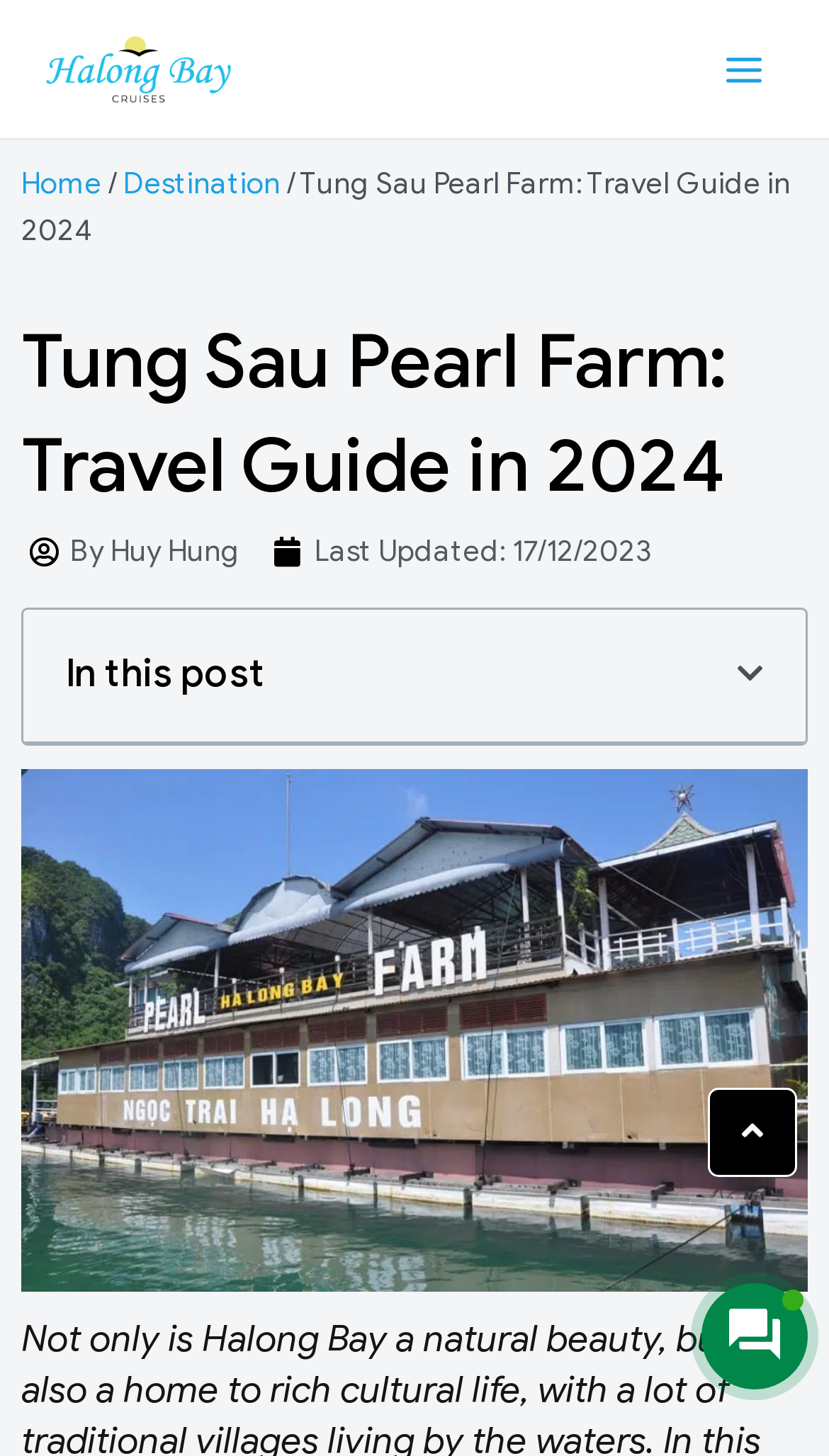Can you extract the headline from the webpage for me?

Tung Sau Pearl Farm: Travel Guide in 2024